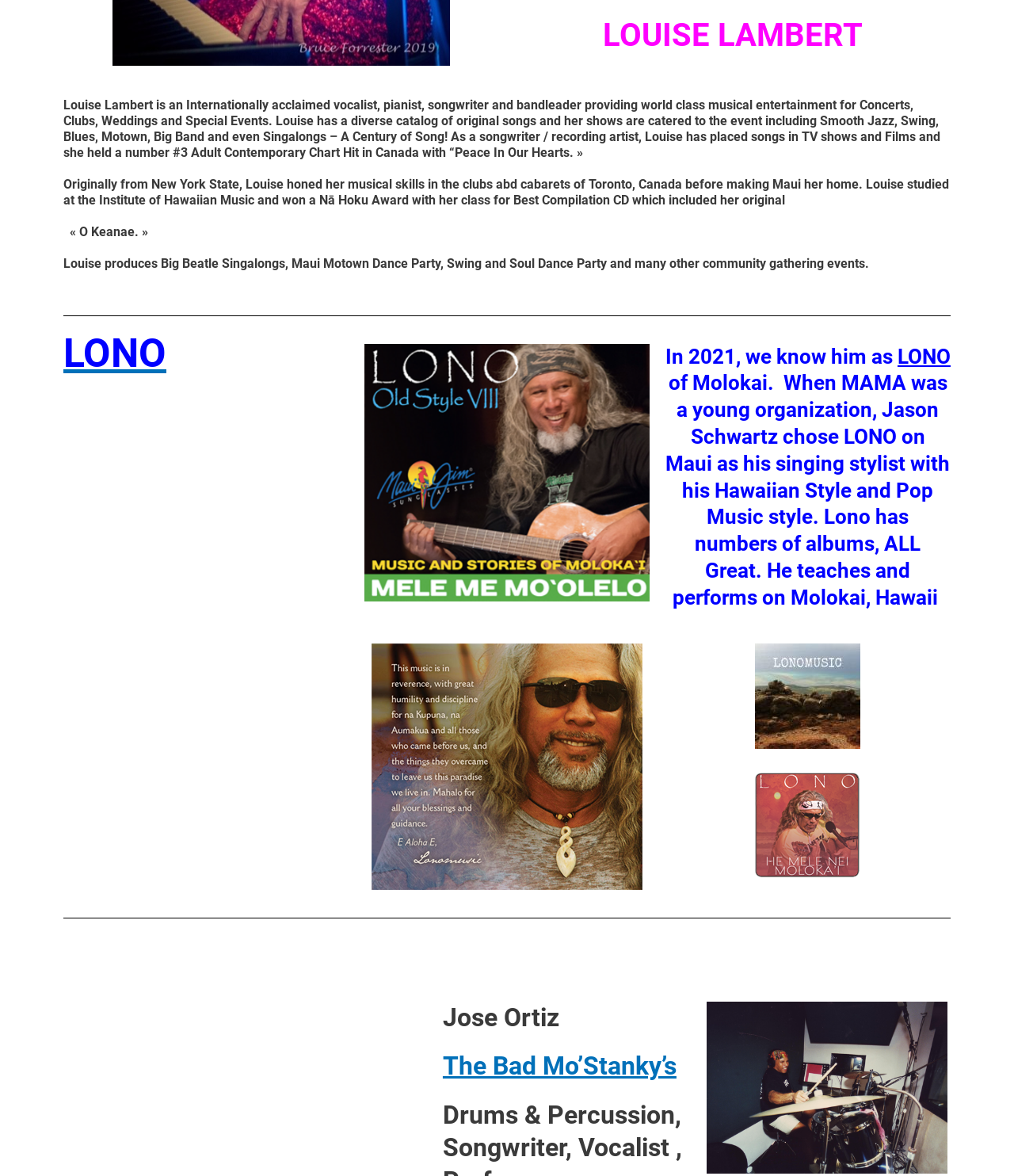Provide the bounding box coordinates for the specified HTML element described in this description: "LONO". The coordinates should be four float numbers ranging from 0 to 1, in the format [left, top, right, bottom].

[0.062, 0.281, 0.164, 0.32]